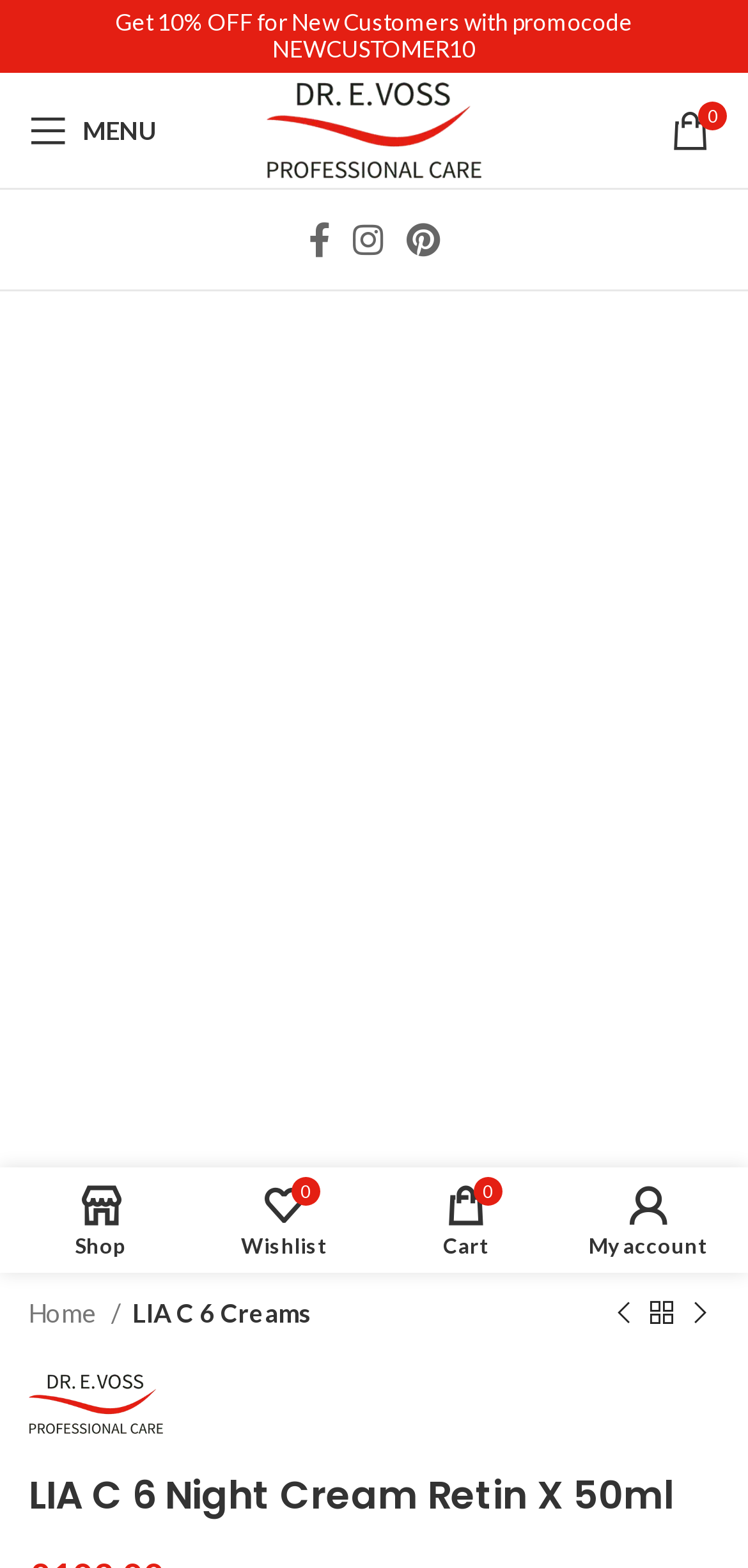Use a single word or phrase to respond to the question:
What is the discount for new customers?

10% OFF